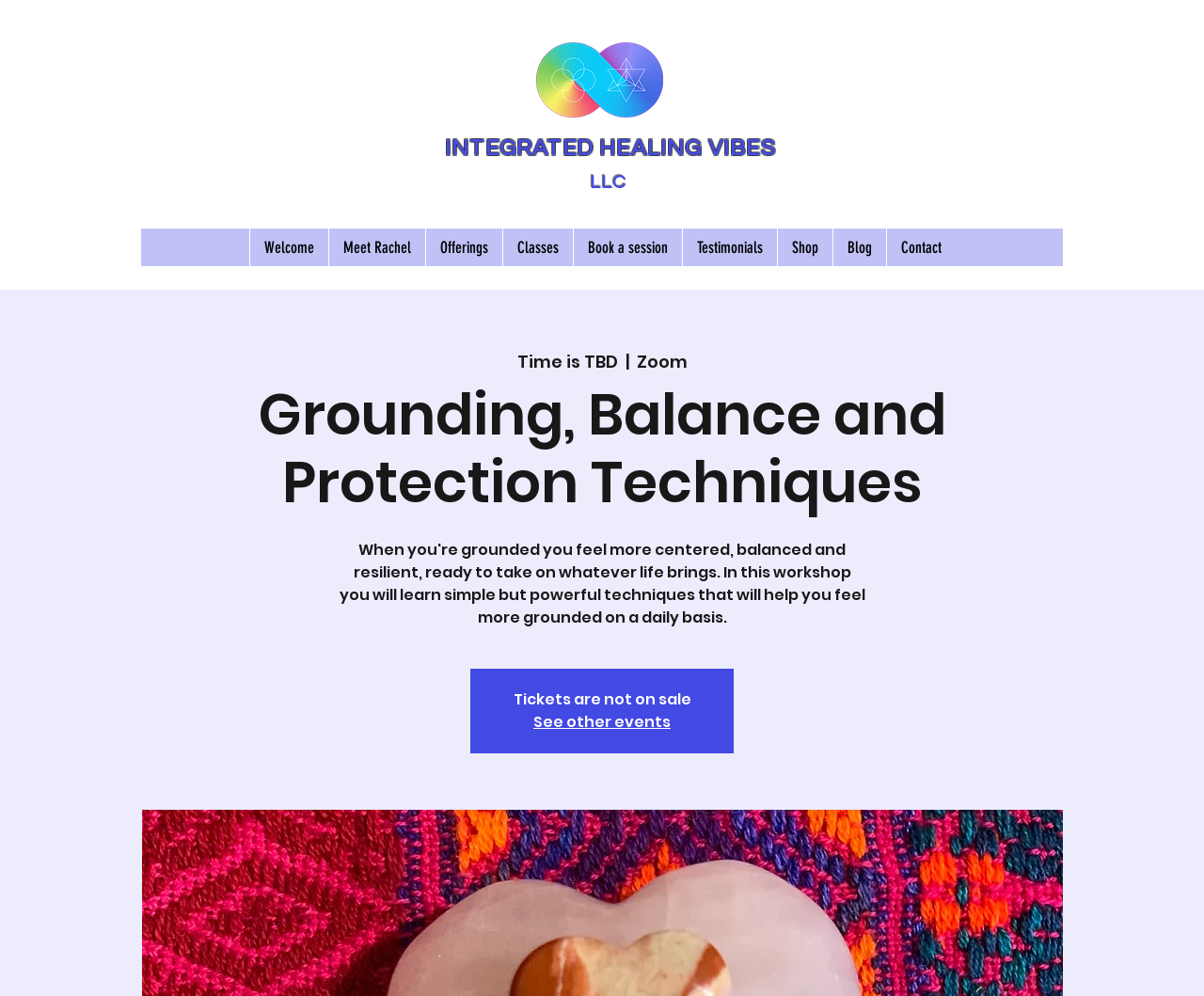How many navigation links are available?
Could you answer the question in a detailed manner, providing as much information as possible?

I found the number of navigation links by looking at the navigation section of the webpage. There are 9 link elements, each with a different text, such as 'Welcome', 'Meet Rachel', 'Offerings', and so on.